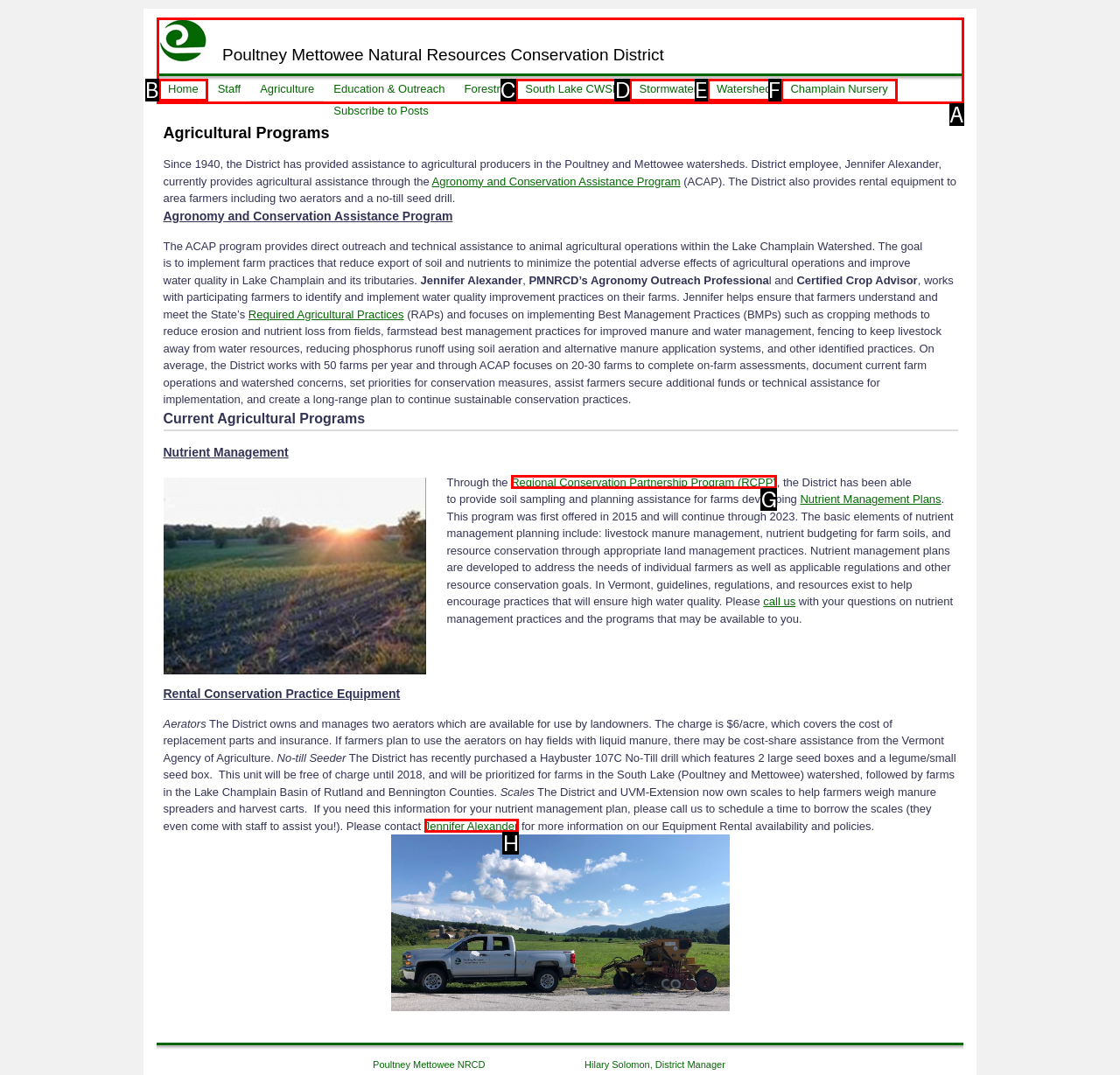For the task "Contact Jennifer Alexander for more information", which option's letter should you click? Answer with the letter only.

H